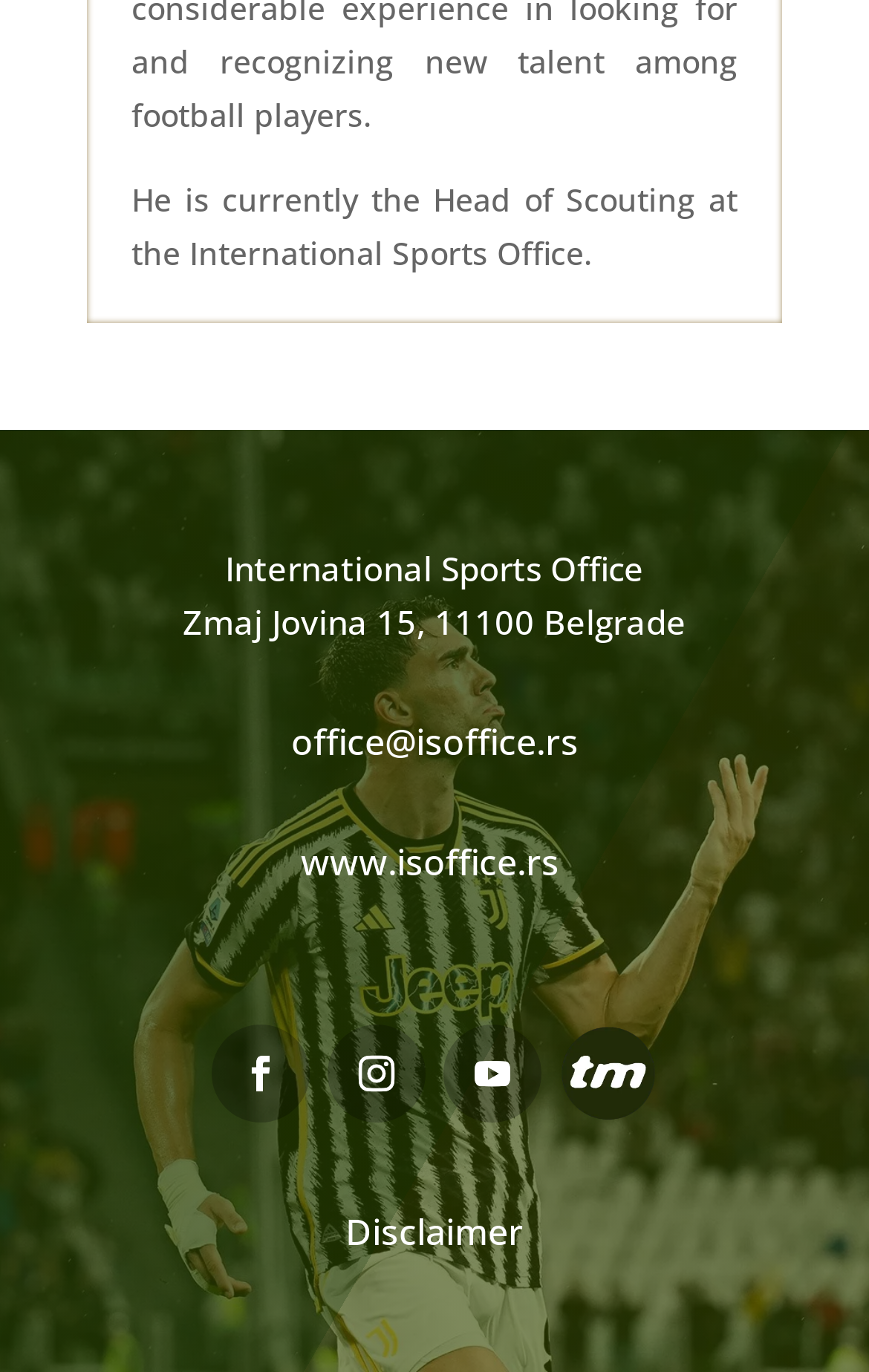Locate the bounding box coordinates of the clickable area to execute the instruction: "Read the disclaimer". Provide the coordinates as four float numbers between 0 and 1, represented as [left, top, right, bottom].

[0.397, 0.879, 0.603, 0.915]